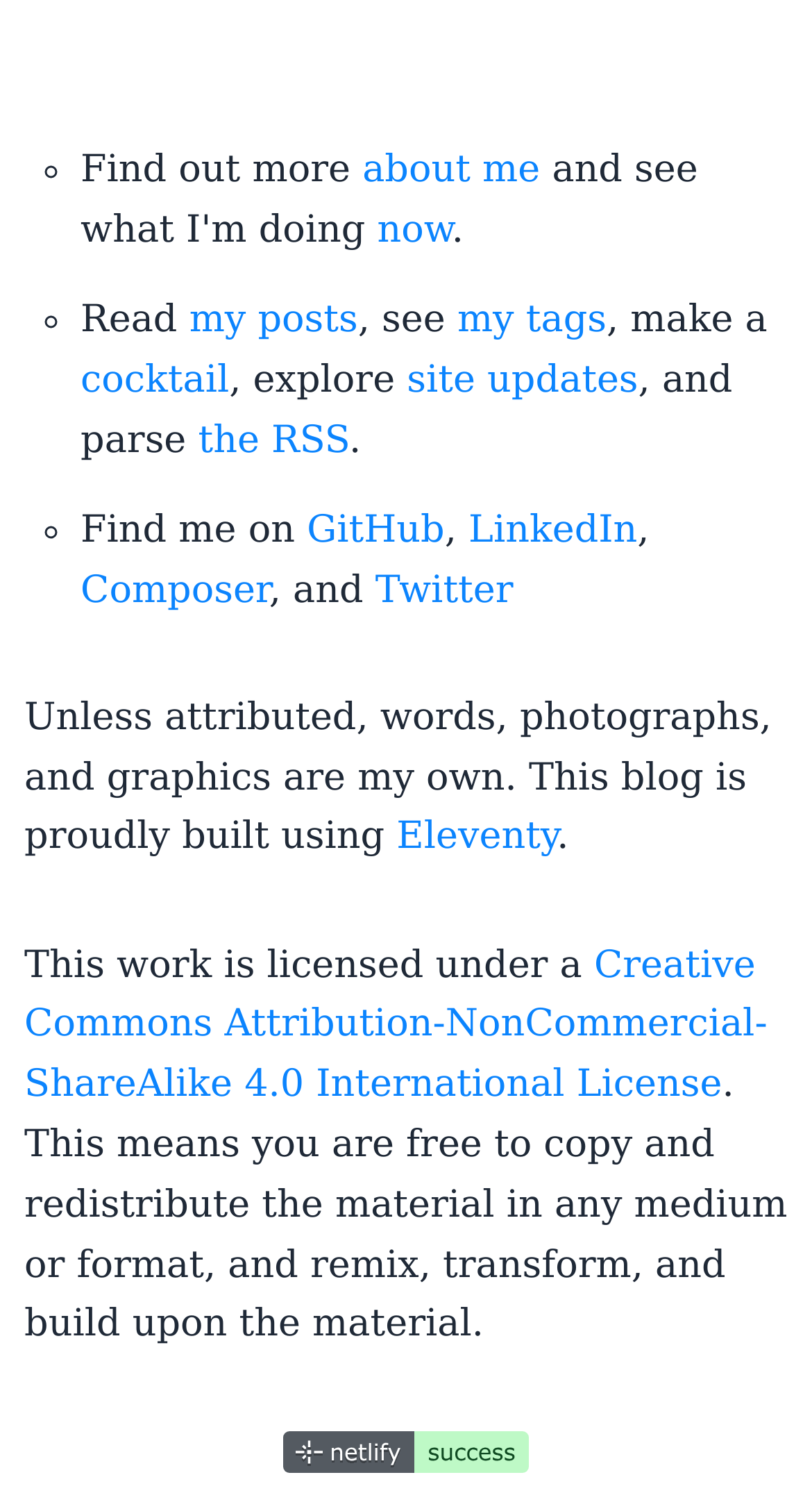Look at the image and write a detailed answer to the question: 
How many links are there in the 'Find out more' section?

The 'Find out more' section contains three links: 'about me', 'now', and 'my posts'. These links are listed as options for the user to explore.